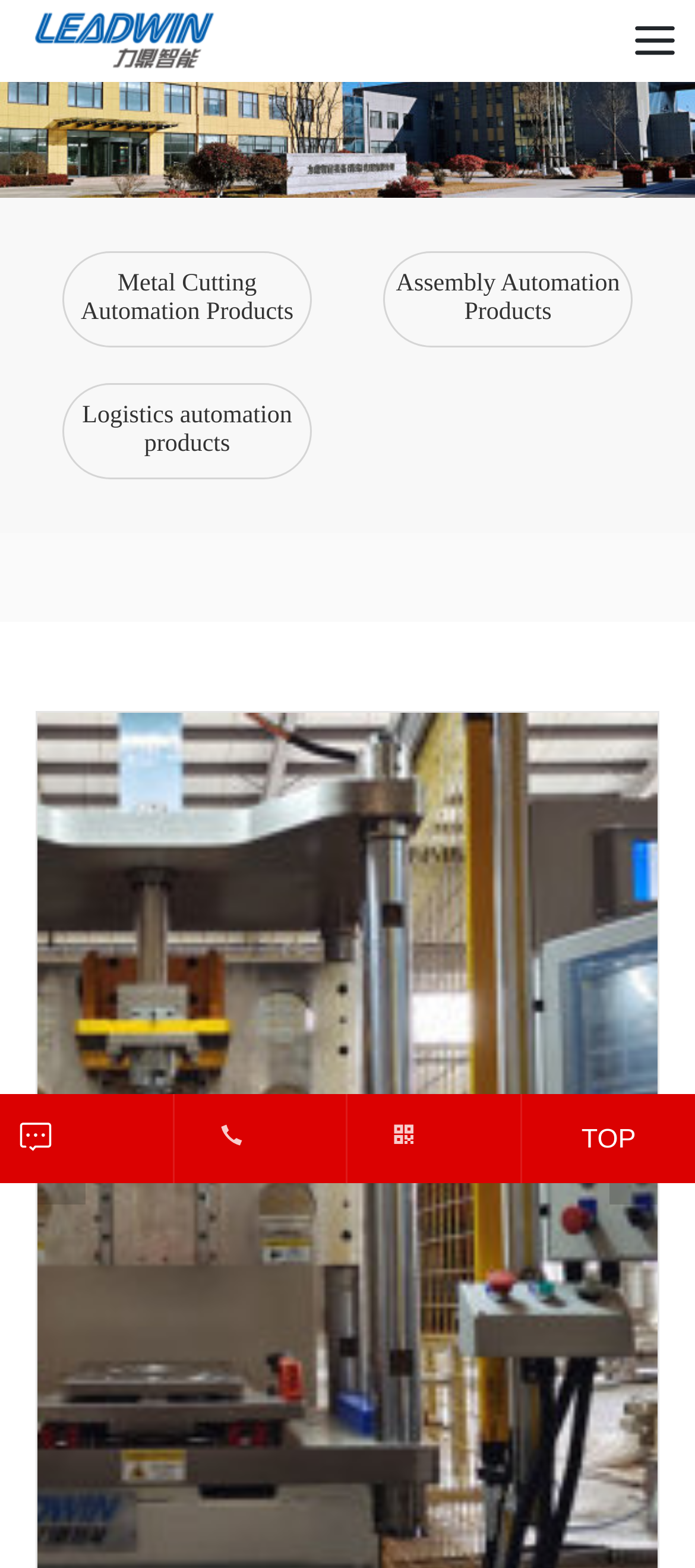Elaborate on the information and visuals displayed on the webpage.

The webpage is about Leading Intelligent Equipment (Qingdao) Group Co., Ltd, a national outstanding "little giant" enterprise established in 2004. 

At the top left corner, there is a logo of the company, accompanied by another image on the top right corner. Below these images, there is a large banner image that spans the entire width of the page.

The main content of the page is divided into three sections, each with a link to a different product category: Metal Cutting Automation Products, Assembly Automation Products, and Logistics automation products. These links are positioned horizontally, with the first one on the left, the second one in the middle, and the third one on the right.

Further down the page, there are navigation buttons for a slideshow, with a "Next slide" button on the right and a "Previous slide" button on the left. 

On the bottom left corner, there is a section with three columns, each containing an image and a text label. The labels are "Contact", "Hotline", and "关注我们" (which means "Follow us" in Chinese). 

On the bottom right corner, there is a "TOP" link, which likely takes the user back to the top of the page.